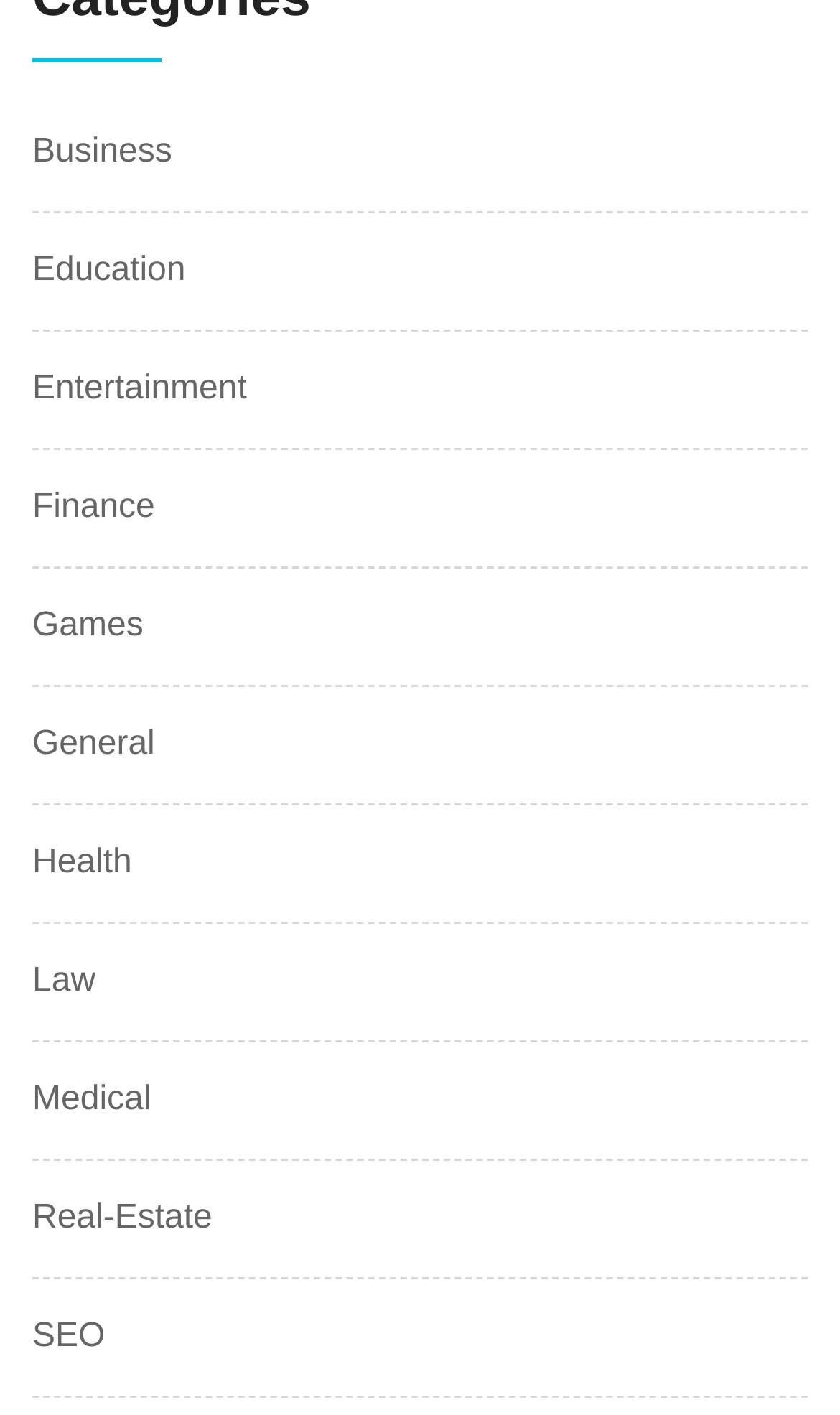Please identify the bounding box coordinates of the clickable region that I should interact with to perform the following instruction: "Explore Education". The coordinates should be expressed as four float numbers between 0 and 1, i.e., [left, top, right, bottom].

[0.038, 0.177, 0.221, 0.203]